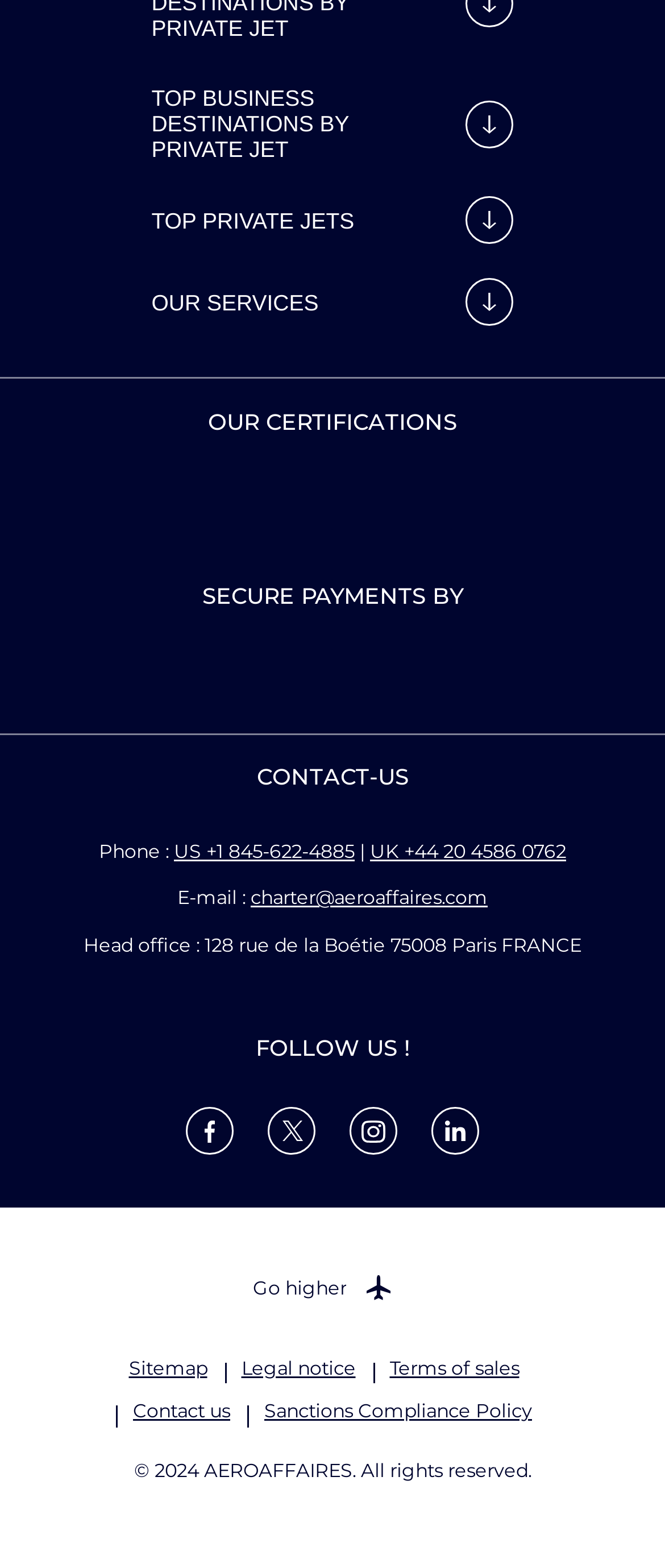Find the bounding box coordinates of the element to click in order to complete the given instruction: "Contact us."

[0.2, 0.892, 0.346, 0.907]